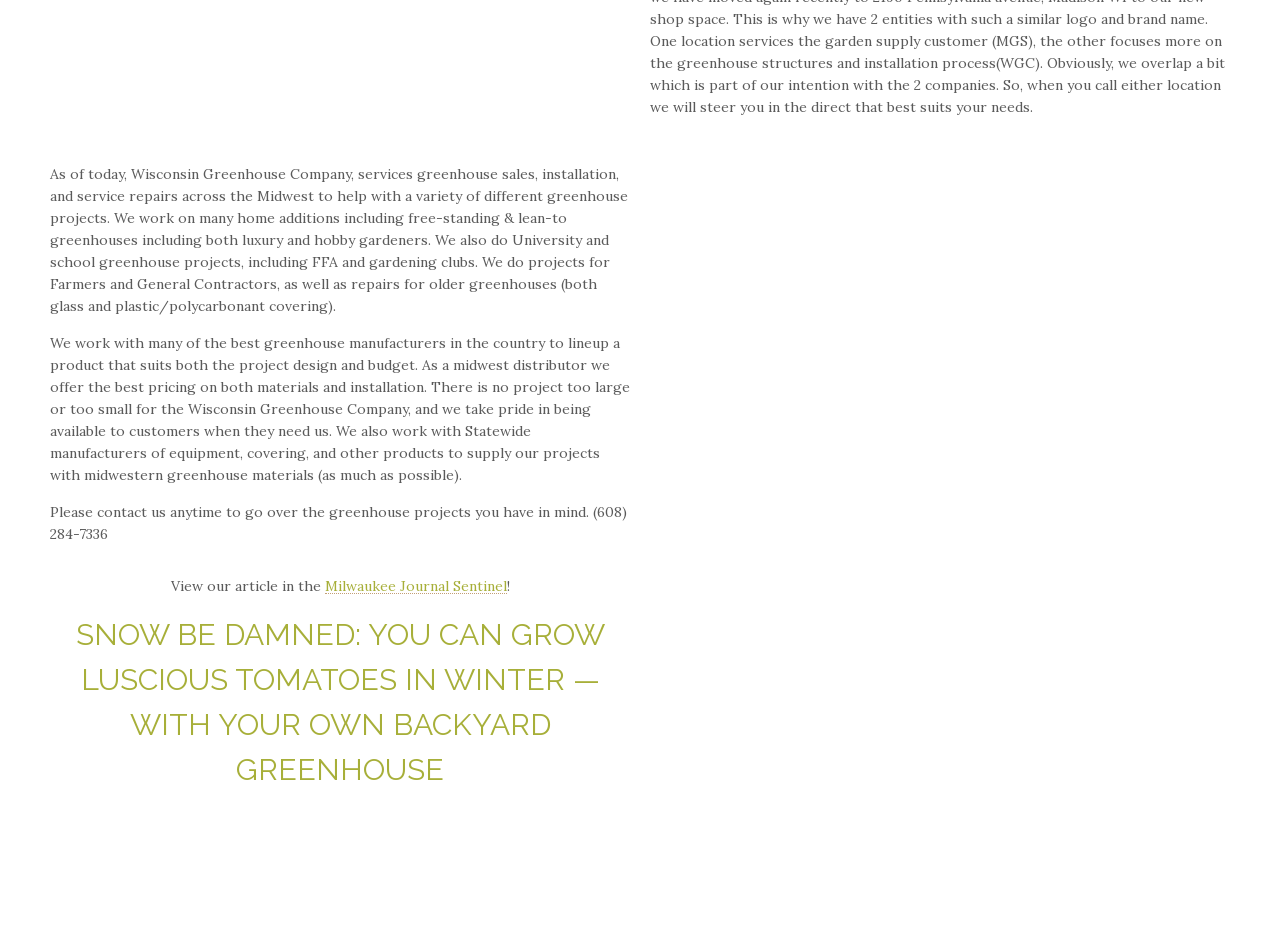What is the name of the newspaper that featured the company?
Give a detailed response to the question by analyzing the screenshot.

The text mentions 'View our article in the Milwaukee Journal Sentinel' and also provides a link to the article. This indicates that the company was featured in the Milwaukee Journal Sentinel newspaper.